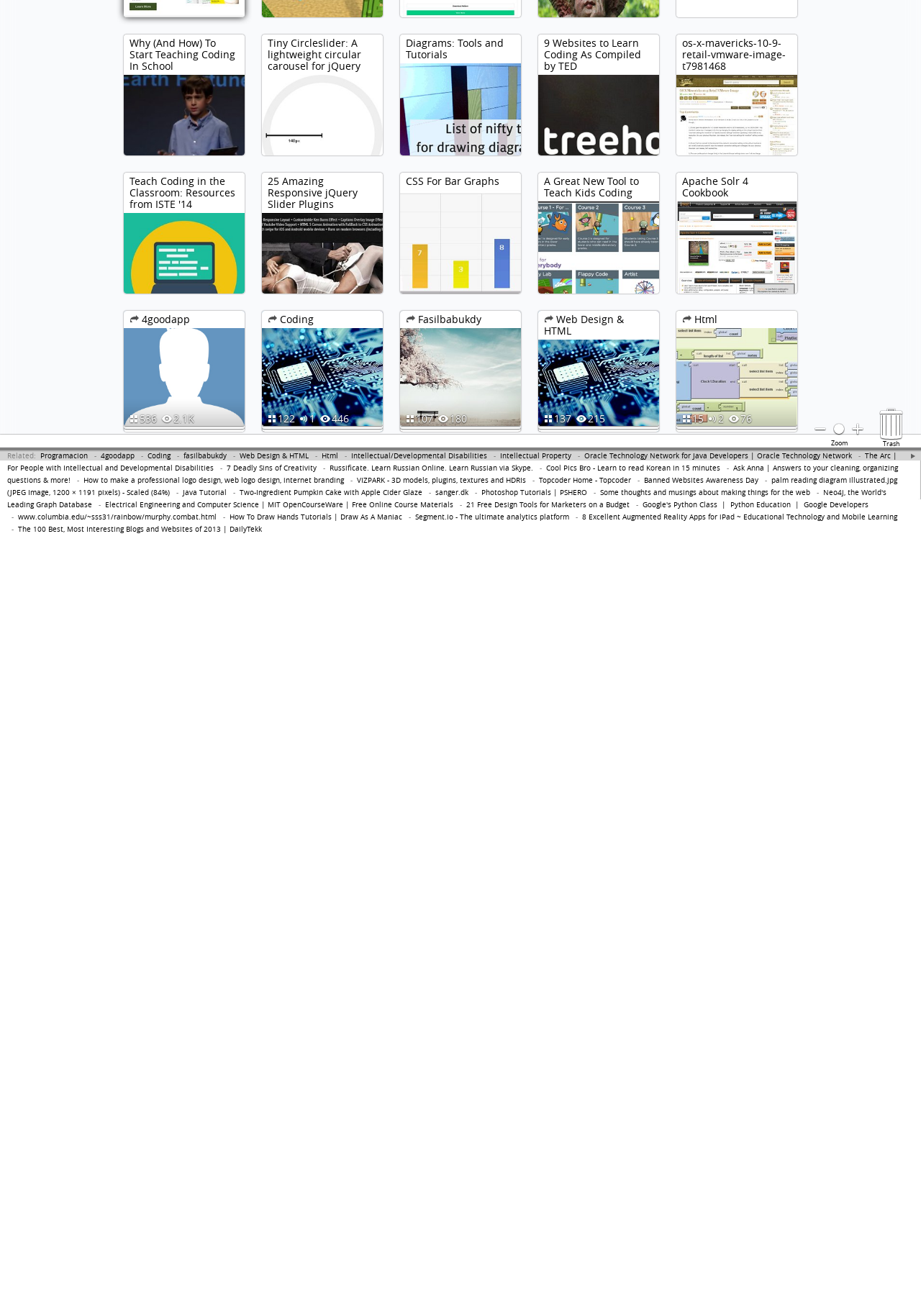Find the bounding box coordinates corresponding to the UI element with the description: "www.columbia.edu/~sss31/rainbow/murphy.combat.html". The coordinates should be formatted as [left, top, right, bottom], with values as floats between 0 and 1.

[0.02, 0.389, 0.235, 0.396]